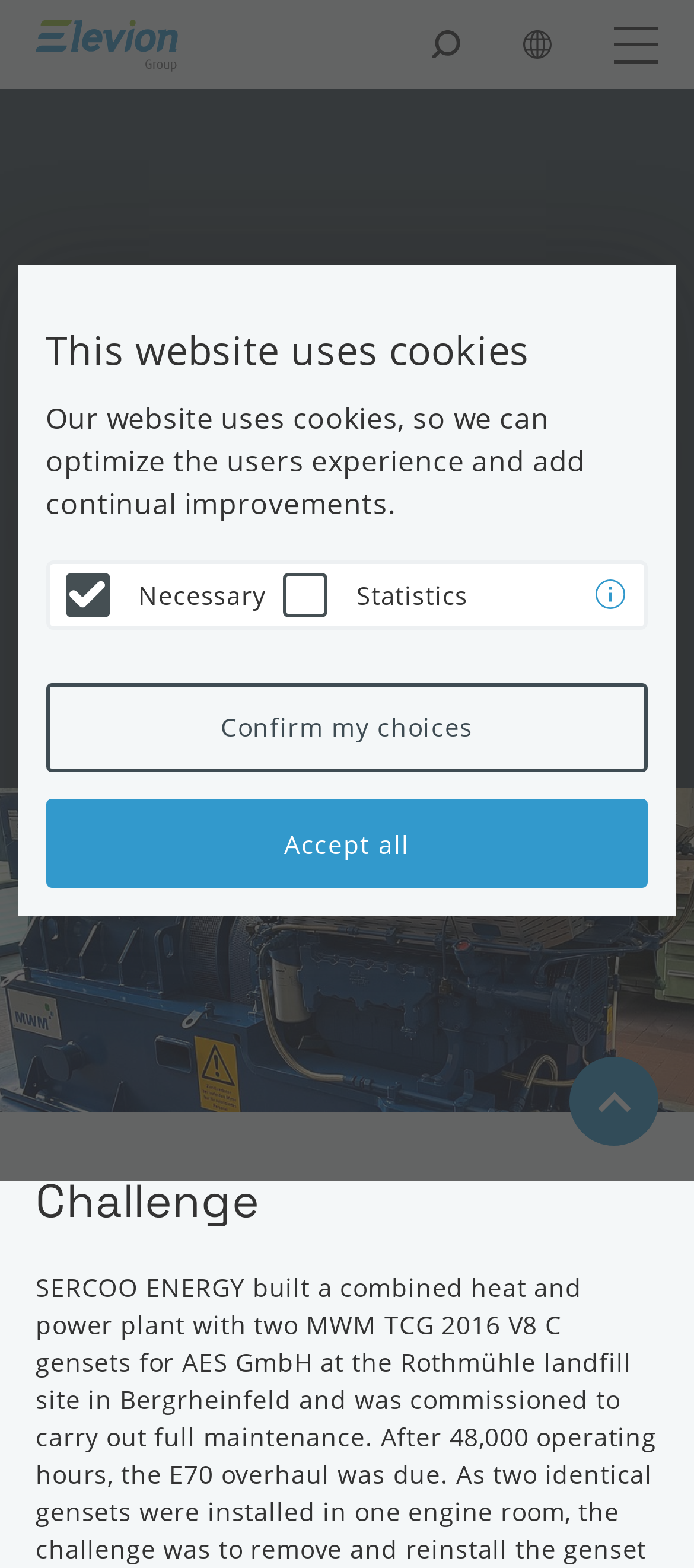What is the purpose of the checkbox?
Based on the image, provide your answer in one word or phrase.

Open search input